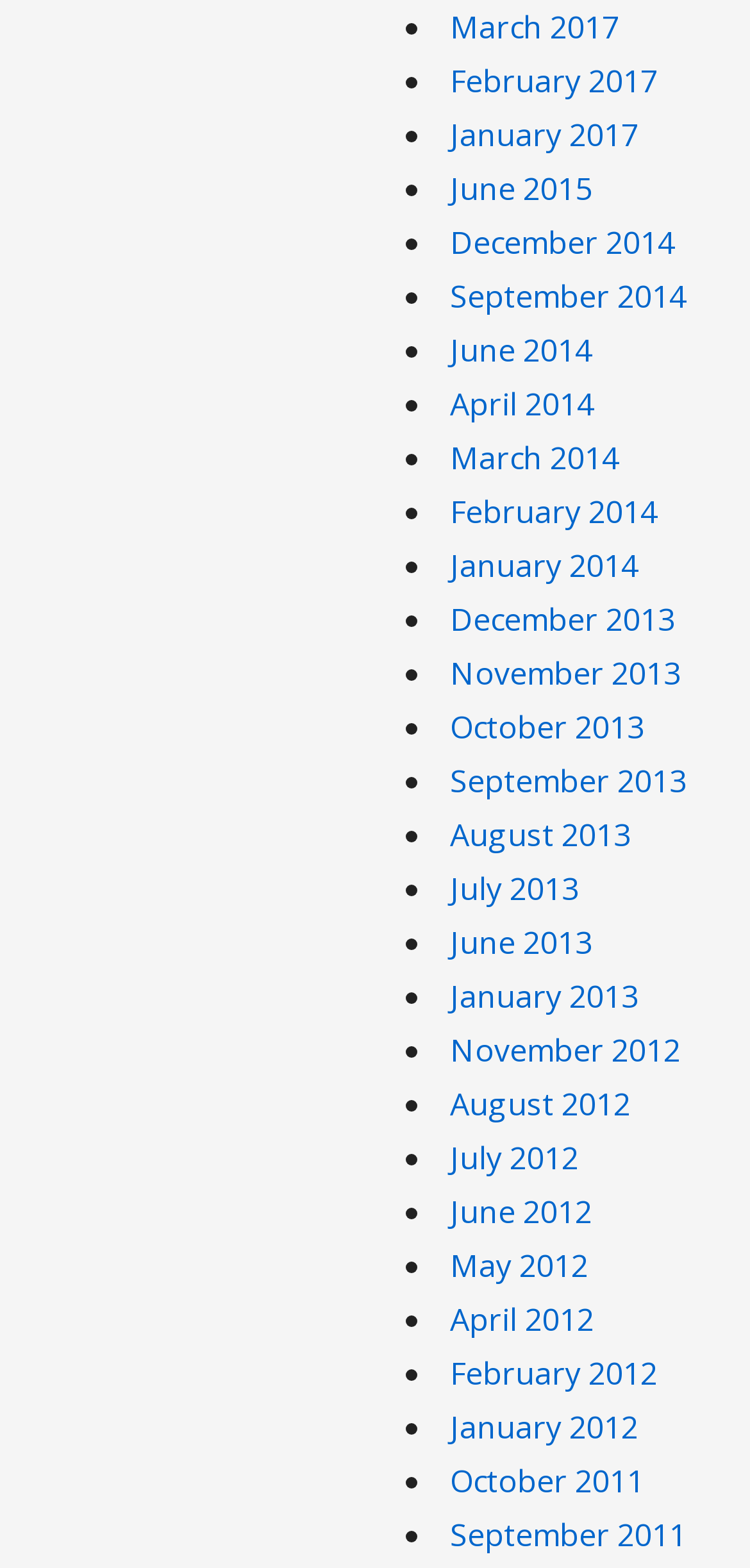Find the bounding box coordinates of the element's region that should be clicked in order to follow the given instruction: "View February 2014". The coordinates should consist of four float numbers between 0 and 1, i.e., [left, top, right, bottom].

[0.6, 0.313, 0.877, 0.34]